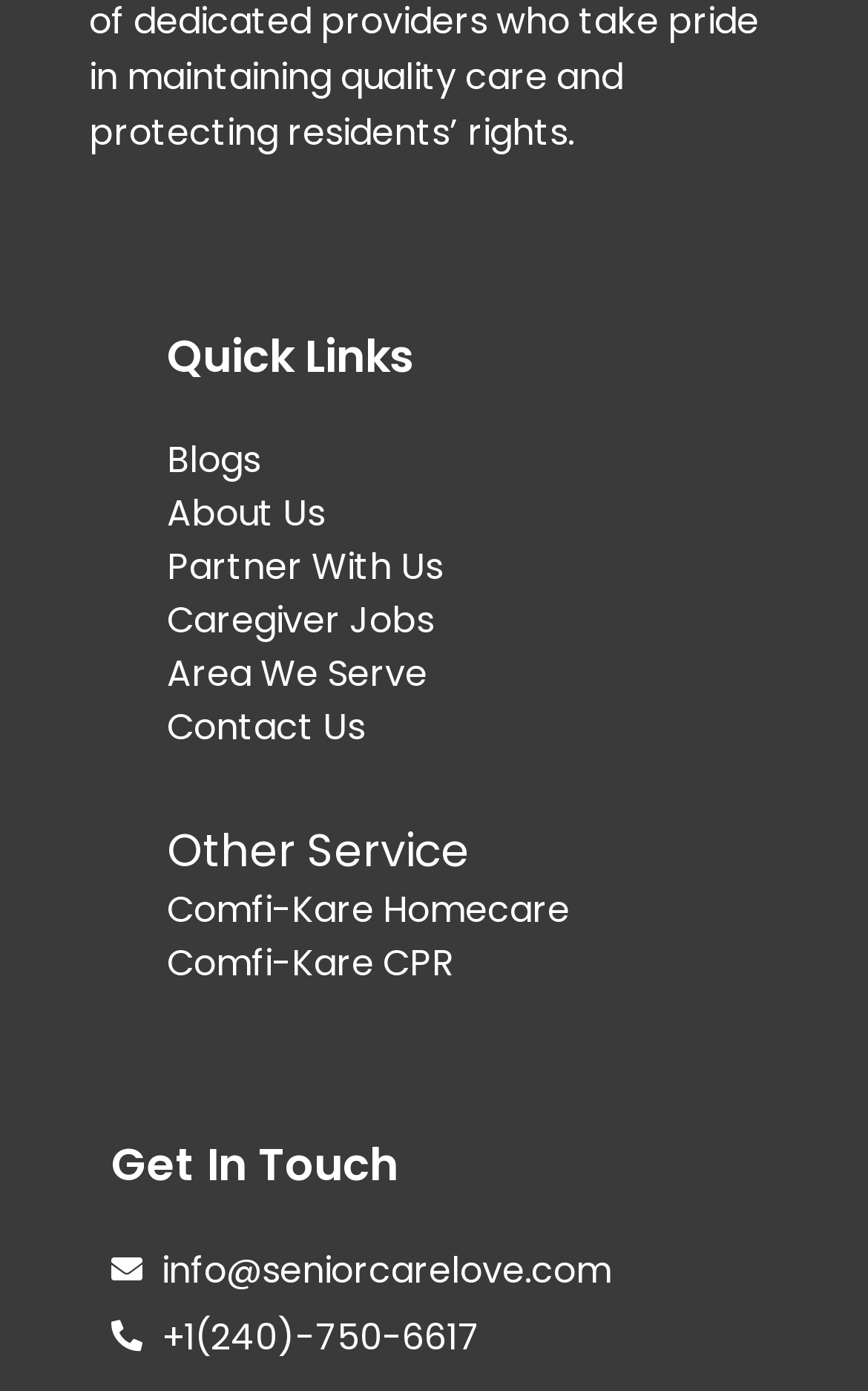Answer the question using only one word or a concise phrase: What is the second service listed under 'Other Service'?

Comfi-Kare CPR